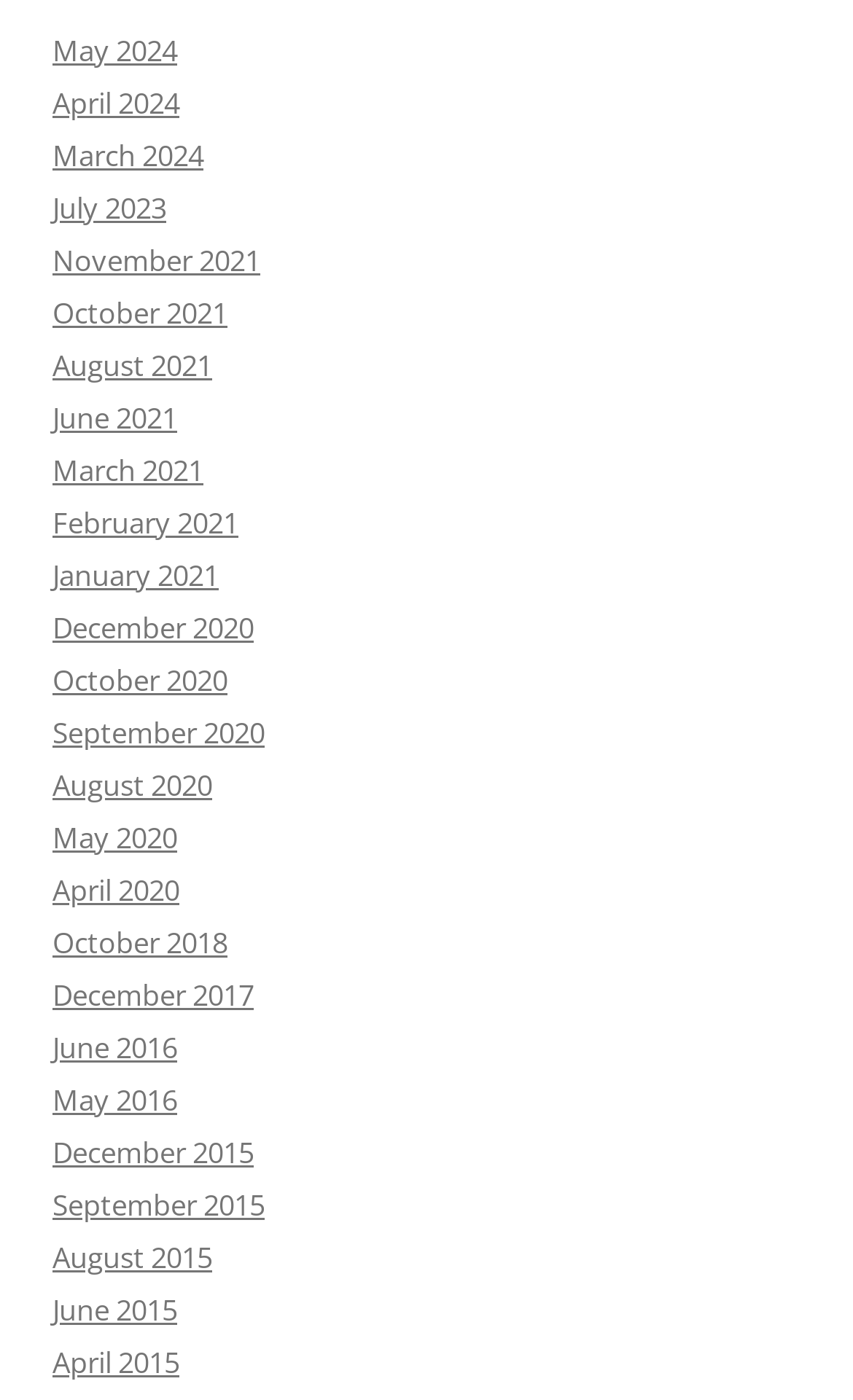Provide the bounding box coordinates of the HTML element this sentence describes: "April 2024".

[0.062, 0.059, 0.21, 0.087]